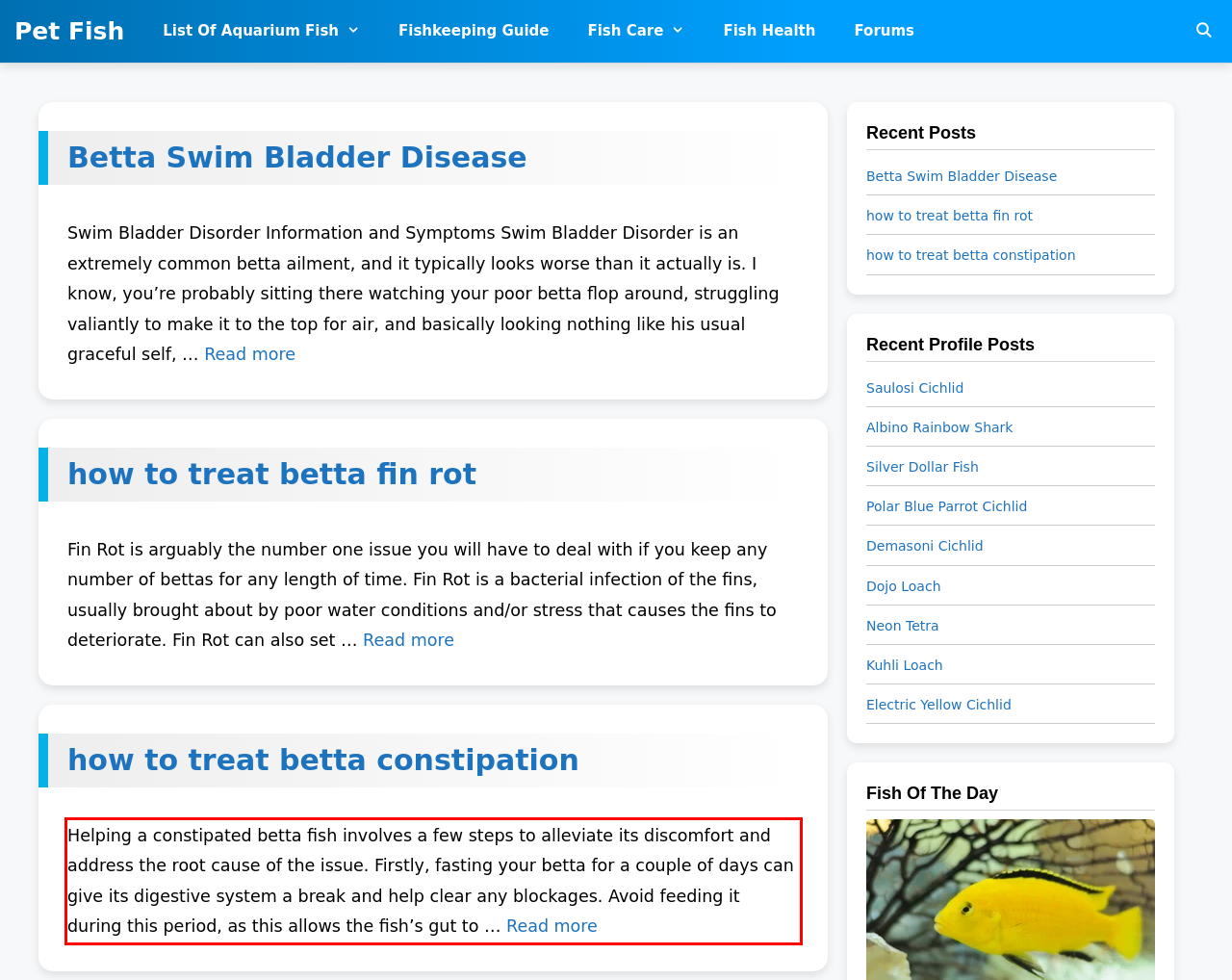Please analyze the provided webpage screenshot and perform OCR to extract the text content from the red rectangle bounding box.

Helping a constipated betta fish involves a few steps to alleviate its discomfort and address the root cause of the issue. Firstly, fasting your betta for a couple of days can give its digestive system a break and help clear any blockages. Avoid feeding it during this period, as this allows the fish’s gut to … Read more